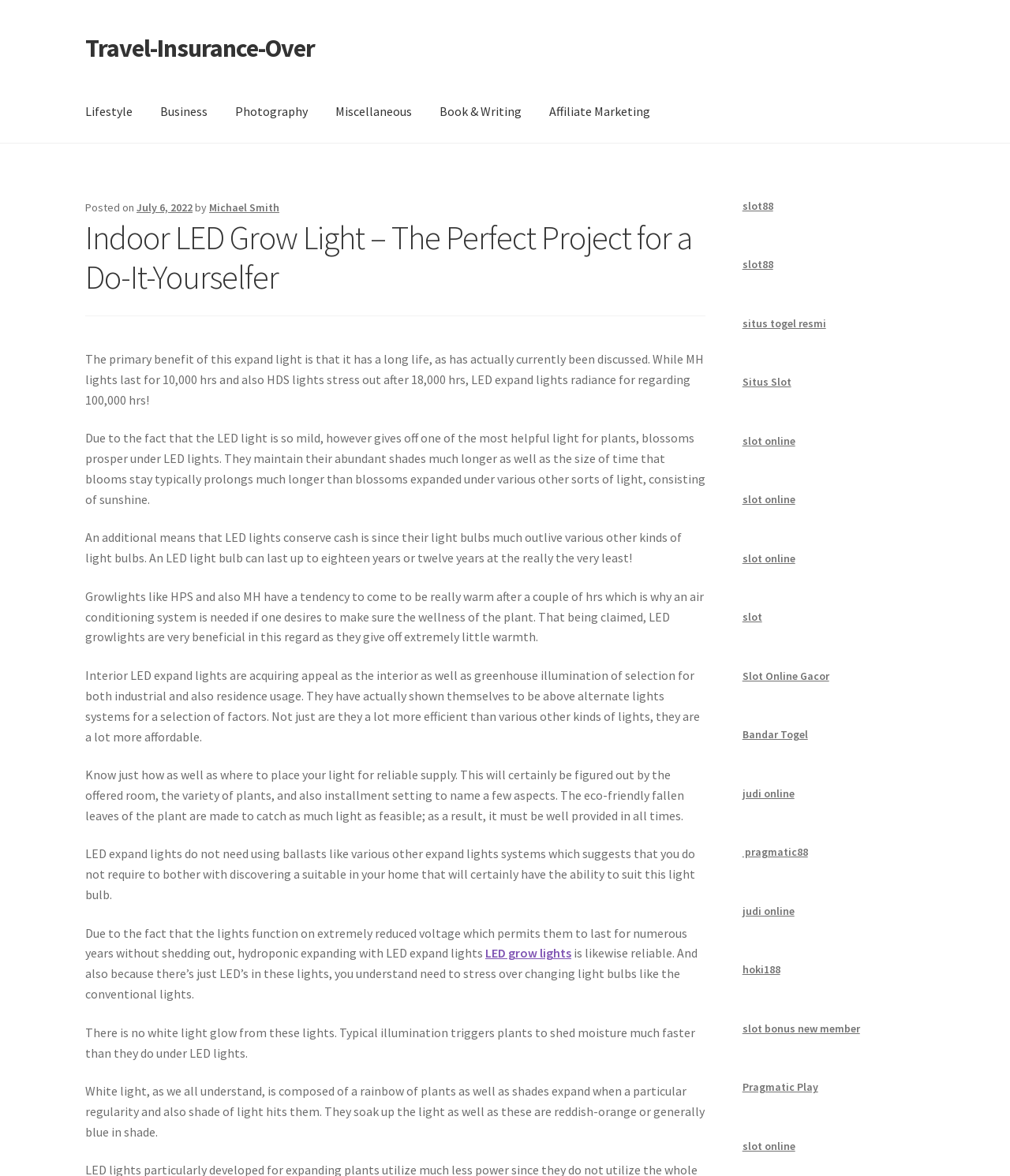What is the benefit of using LED grow lights?
Look at the screenshot and respond with a single word or phrase.

Long life